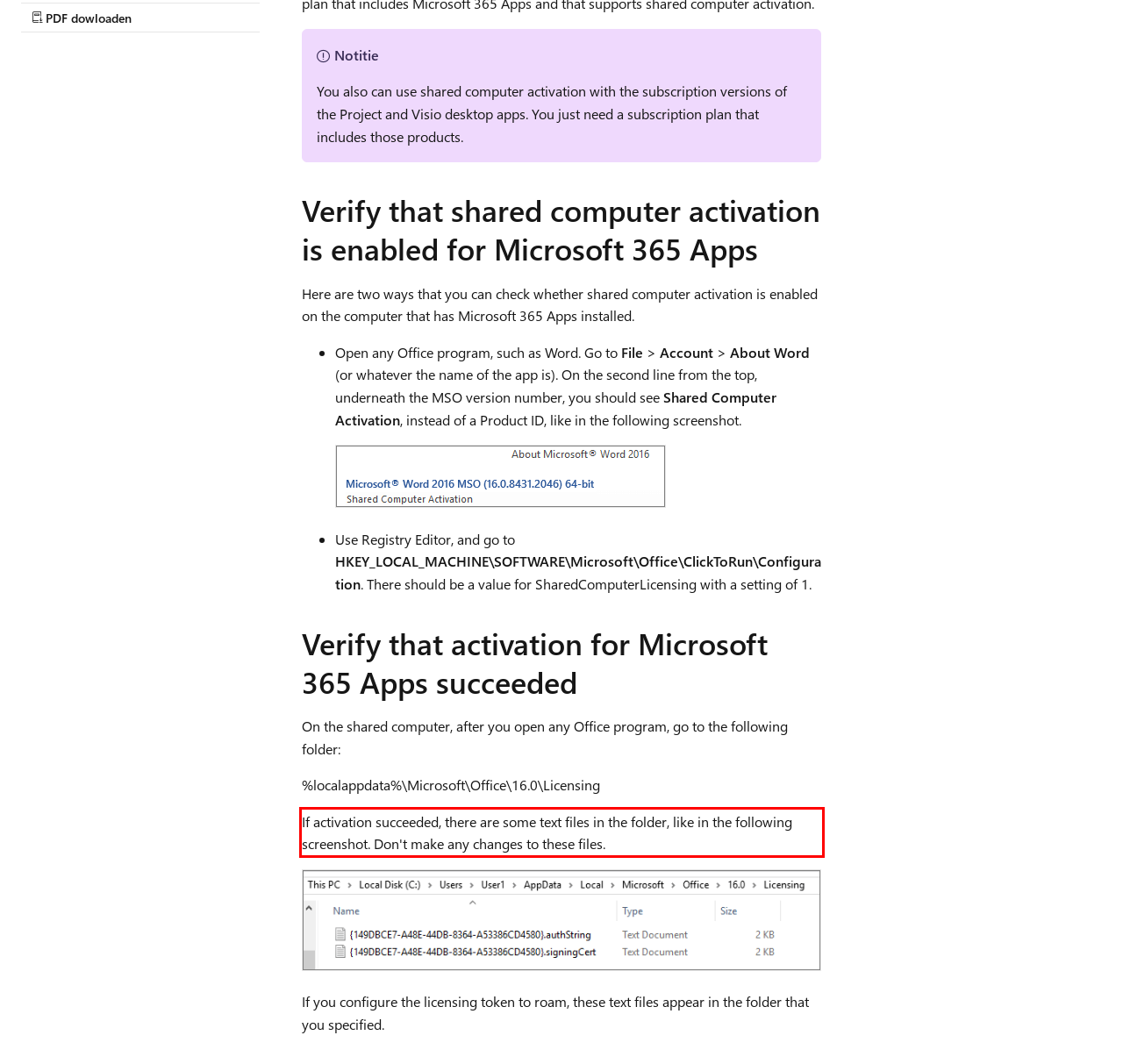You are presented with a webpage screenshot featuring a red bounding box. Perform OCR on the text inside the red bounding box and extract the content.

If activation succeeded, there are some text files in the folder, like in the following screenshot. Don't make any changes to these files.